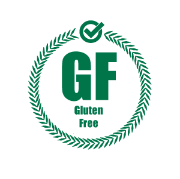Using a single word or phrase, answer the following question: 
What symbol is used to convey trustworthiness in the gluten-free claim?

Checkmark